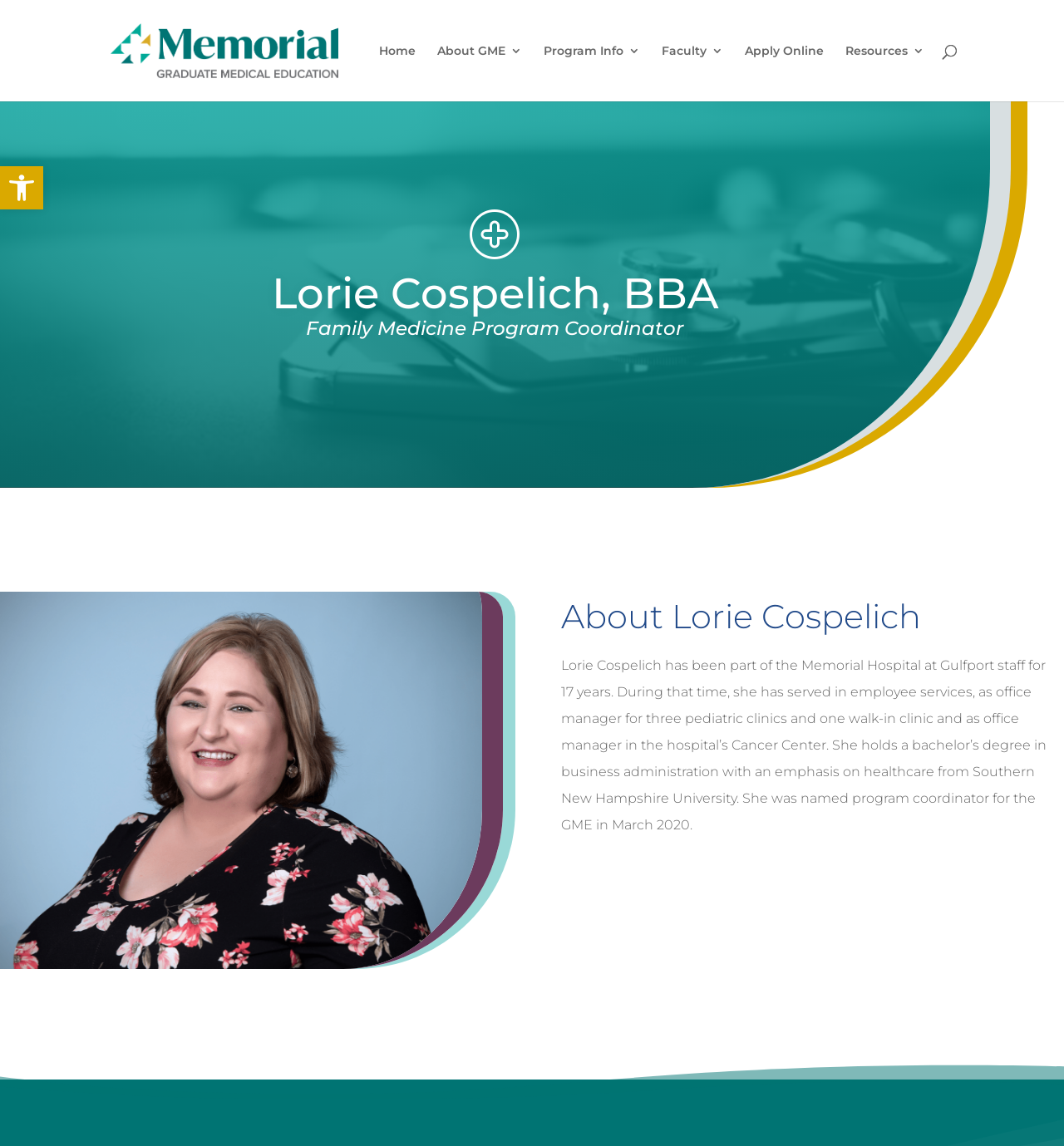What is the number of years Lorie Cospelich has been part of the Memorial Hospital staff?
Examine the webpage screenshot and provide an in-depth answer to the question.

I found the answer by reading the StaticText element 'Lorie Cospelich has been part of the Memorial Hospital at Gulfport staff for 17 years.' which provides the information about the number of years Lorie Cospelich has been part of the hospital staff.